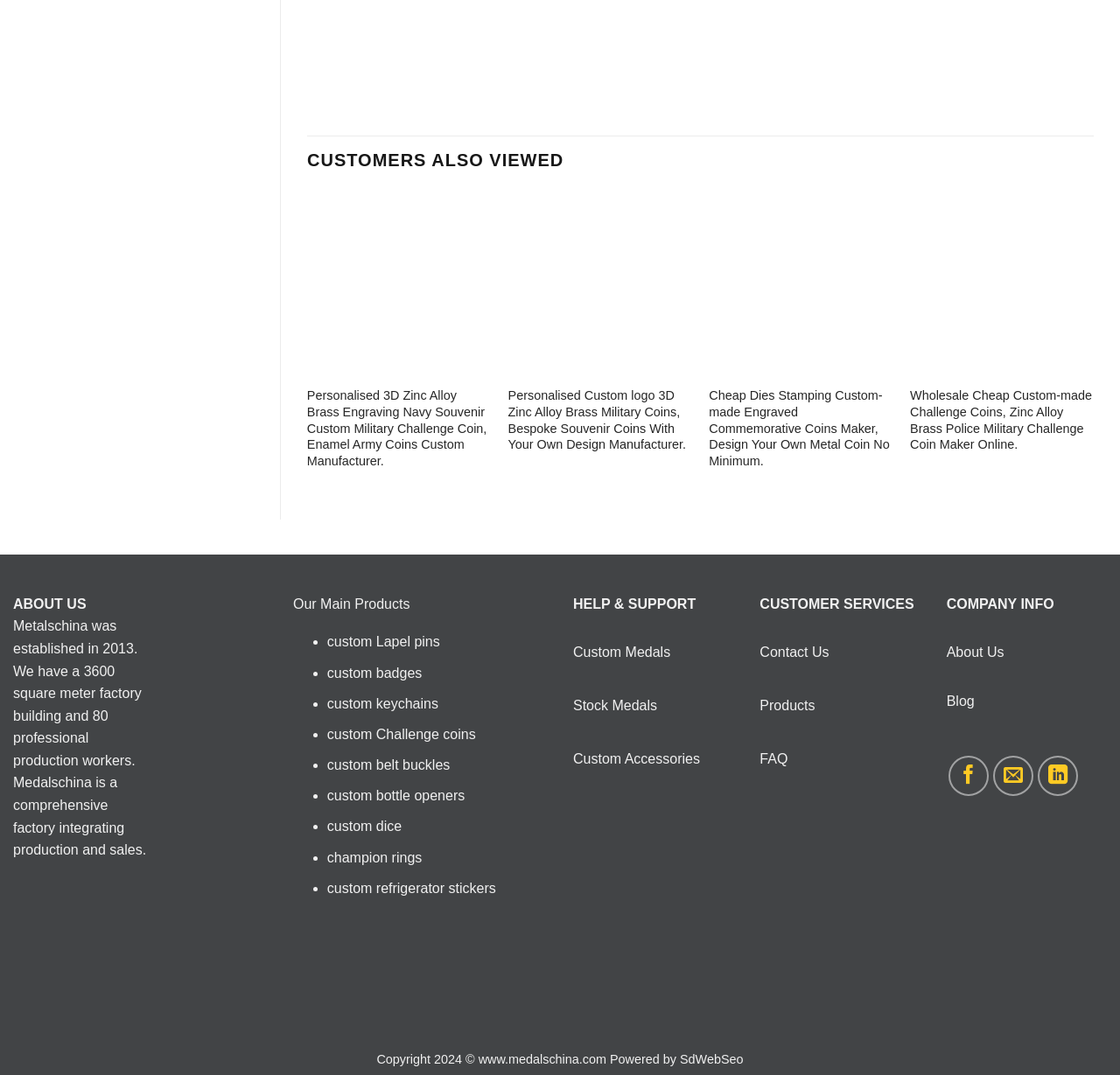Please determine the bounding box coordinates of the element to click on in order to accomplish the following task: "Follow on Facebook". Ensure the coordinates are four float numbers ranging from 0 to 1, i.e., [left, top, right, bottom].

[0.847, 0.703, 0.883, 0.74]